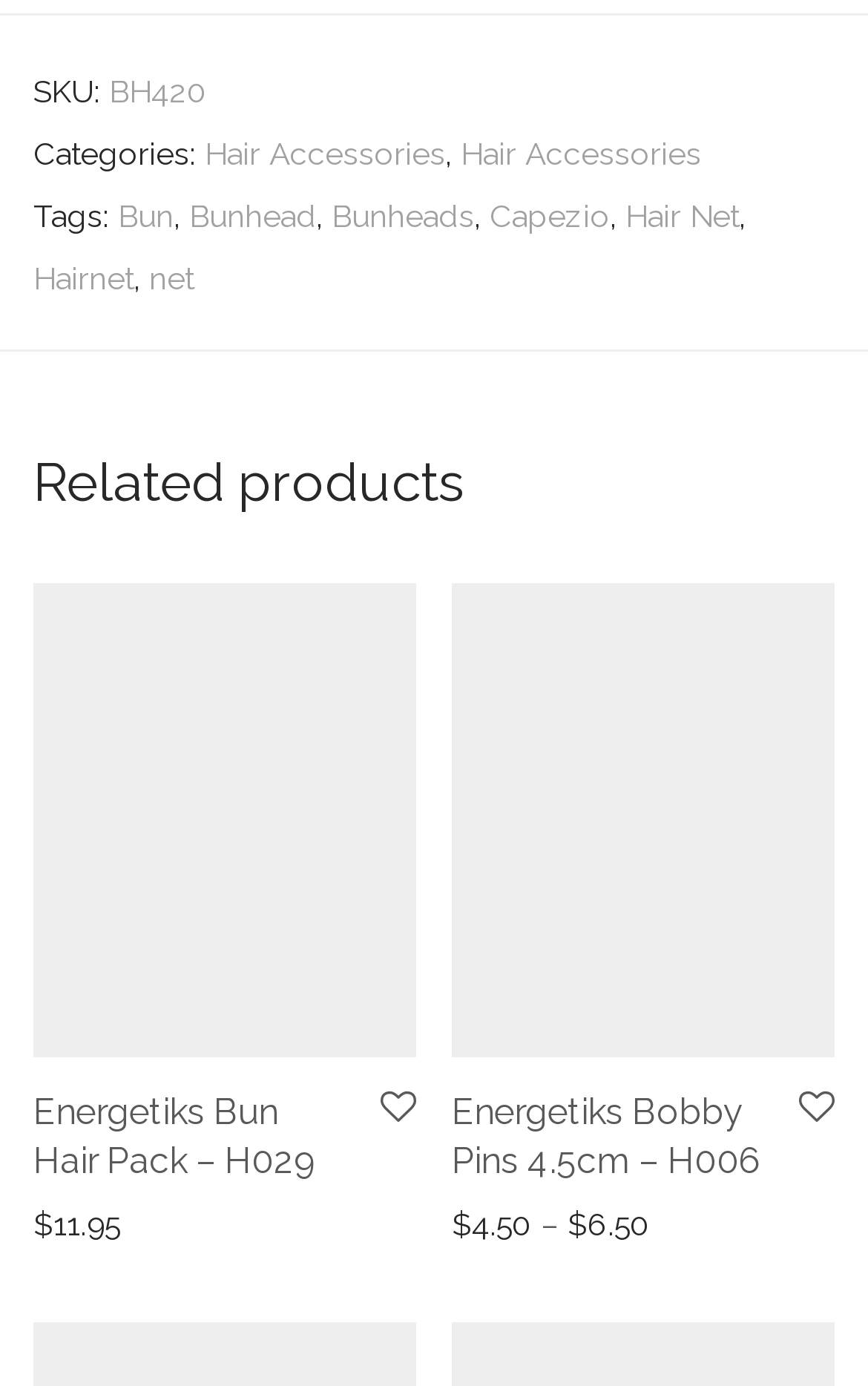Specify the bounding box coordinates of the area to click in order to execute this command: 'Click on 'Bun''. The coordinates should consist of four float numbers ranging from 0 to 1, and should be formatted as [left, top, right, bottom].

[0.136, 0.143, 0.2, 0.169]